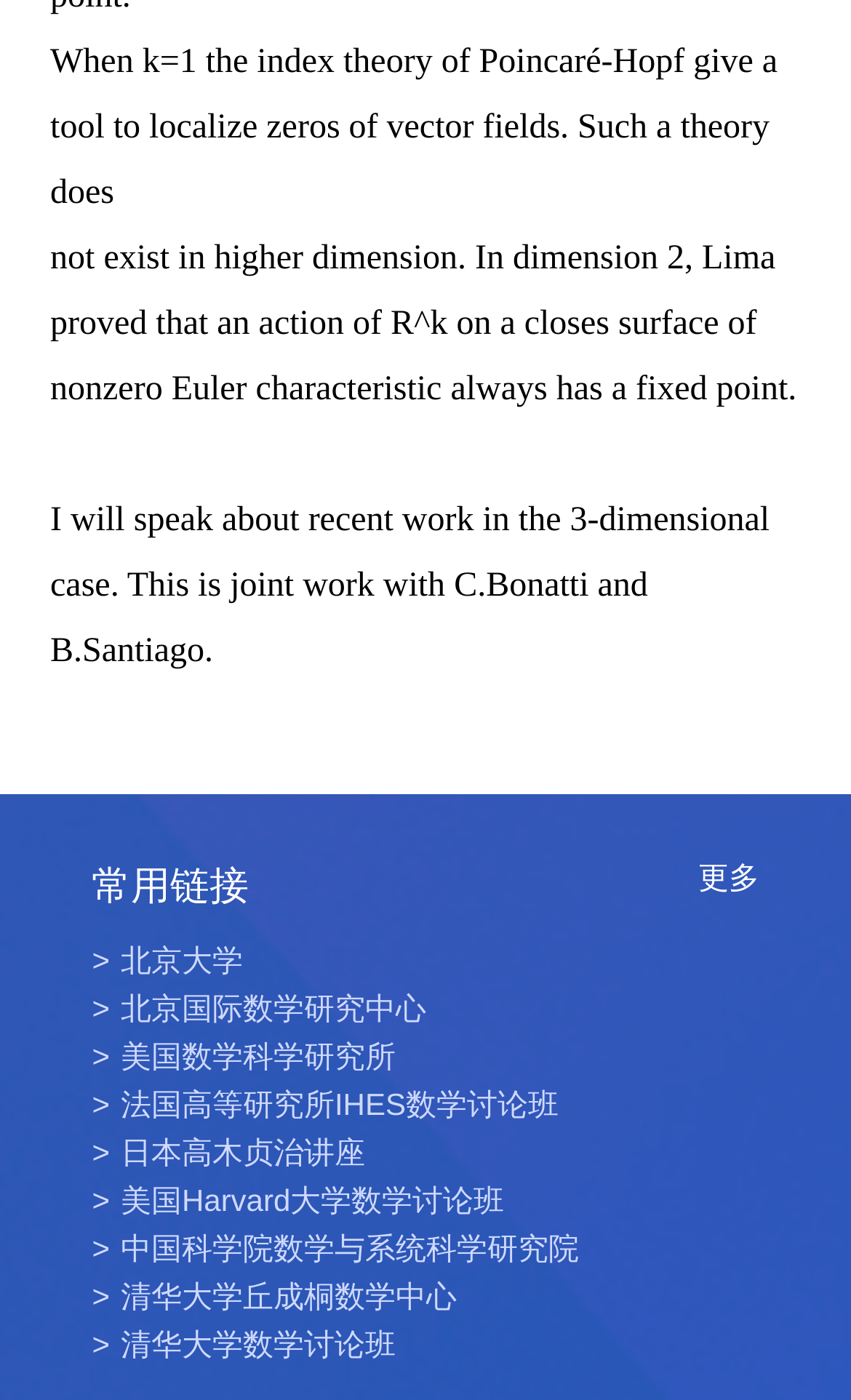Please identify the bounding box coordinates of the area that needs to be clicked to fulfill the following instruction: "go to 北京大学."

[0.108, 0.673, 0.892, 0.701]